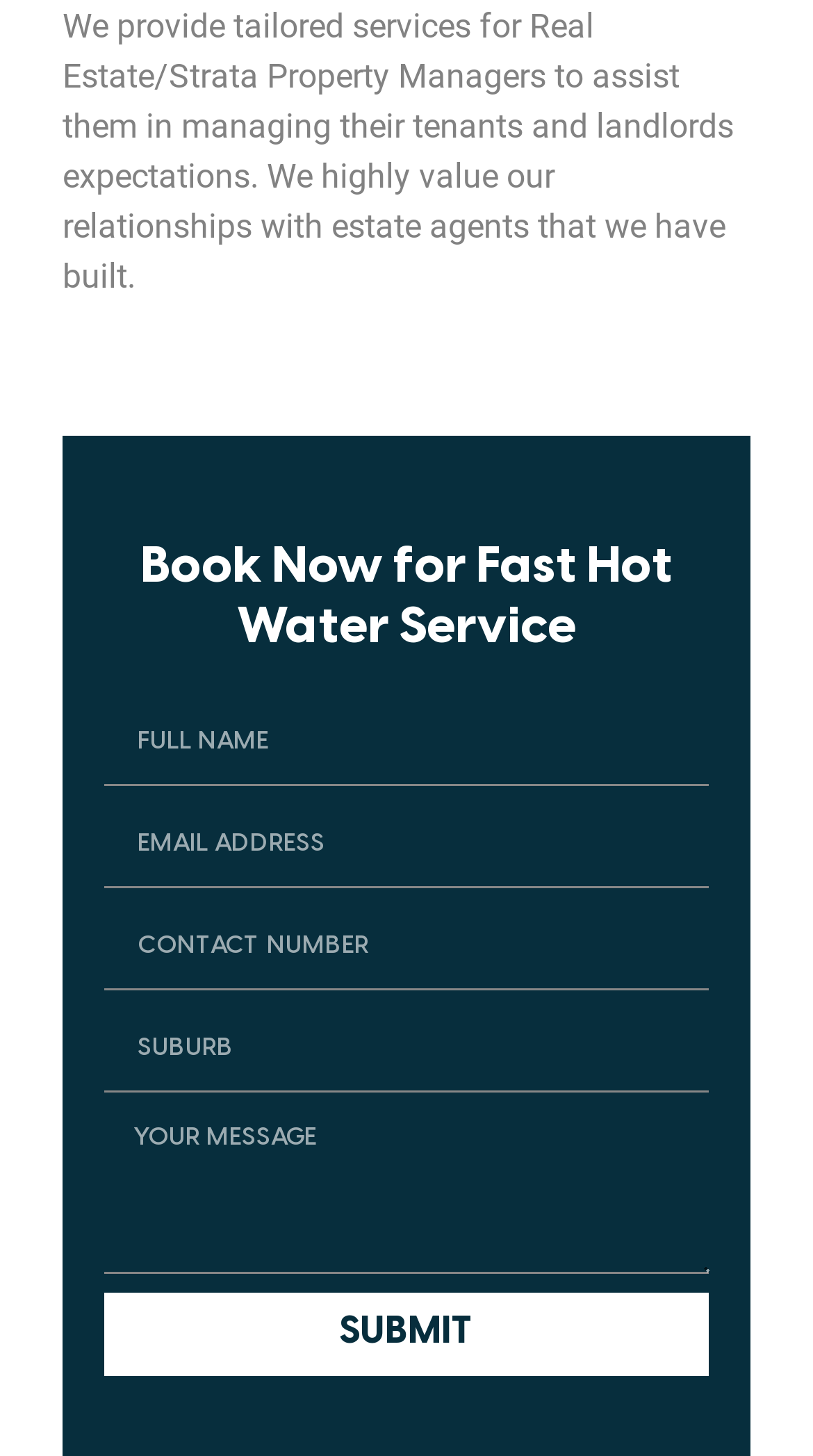What is the label of the last textbox in the form?
Please answer the question as detailed as possible based on the image.

The last textbox element has the label 'YOUR MESSAGE', indicating that it is a field for the user to enter a message.